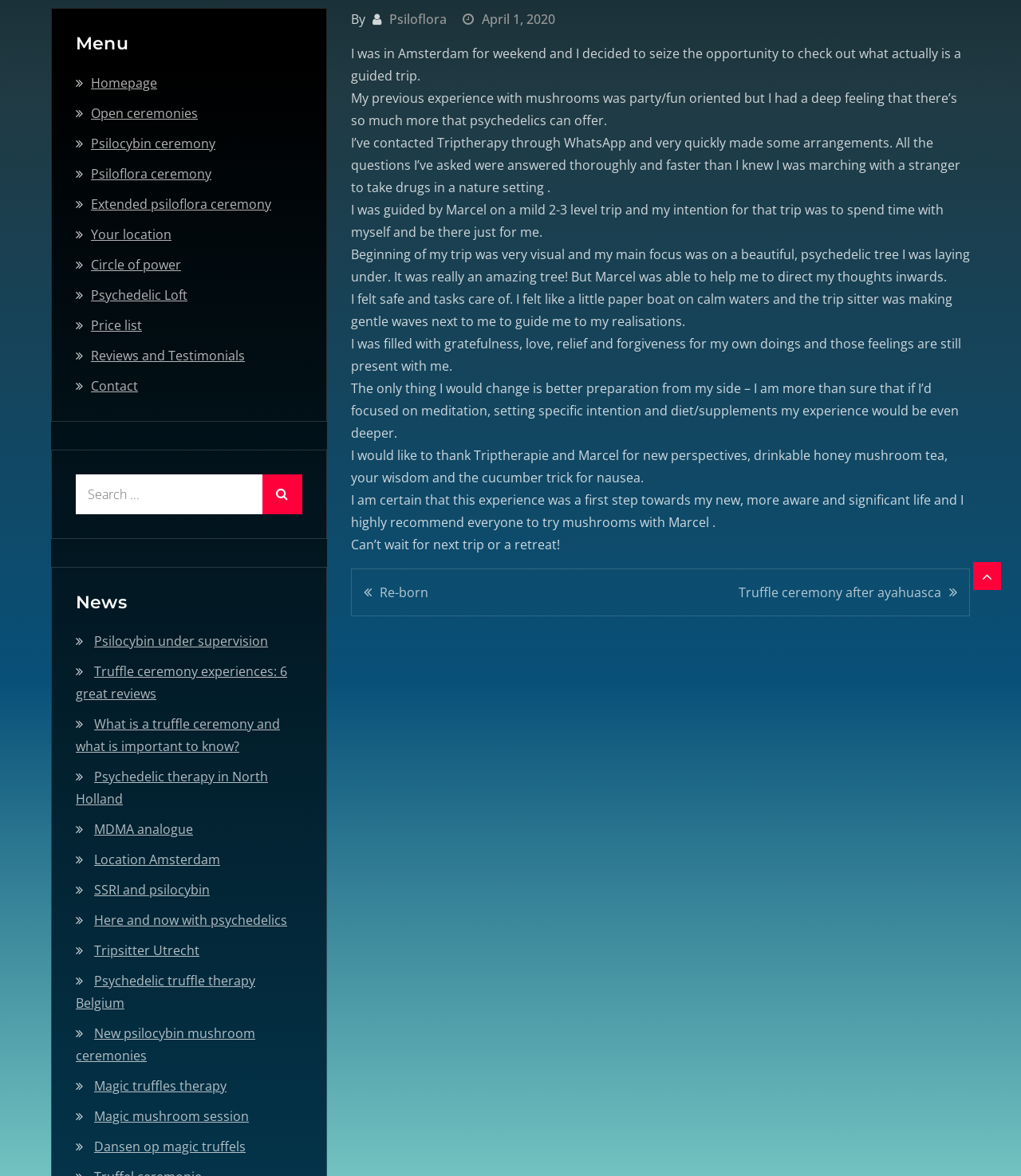Locate the UI element that matches the description MDMA analogue in the webpage screenshot. Return the bounding box coordinates in the format (top-left x, top-left y, bottom-right x, bottom-right y), with values ranging from 0 to 1.

[0.092, 0.698, 0.189, 0.713]